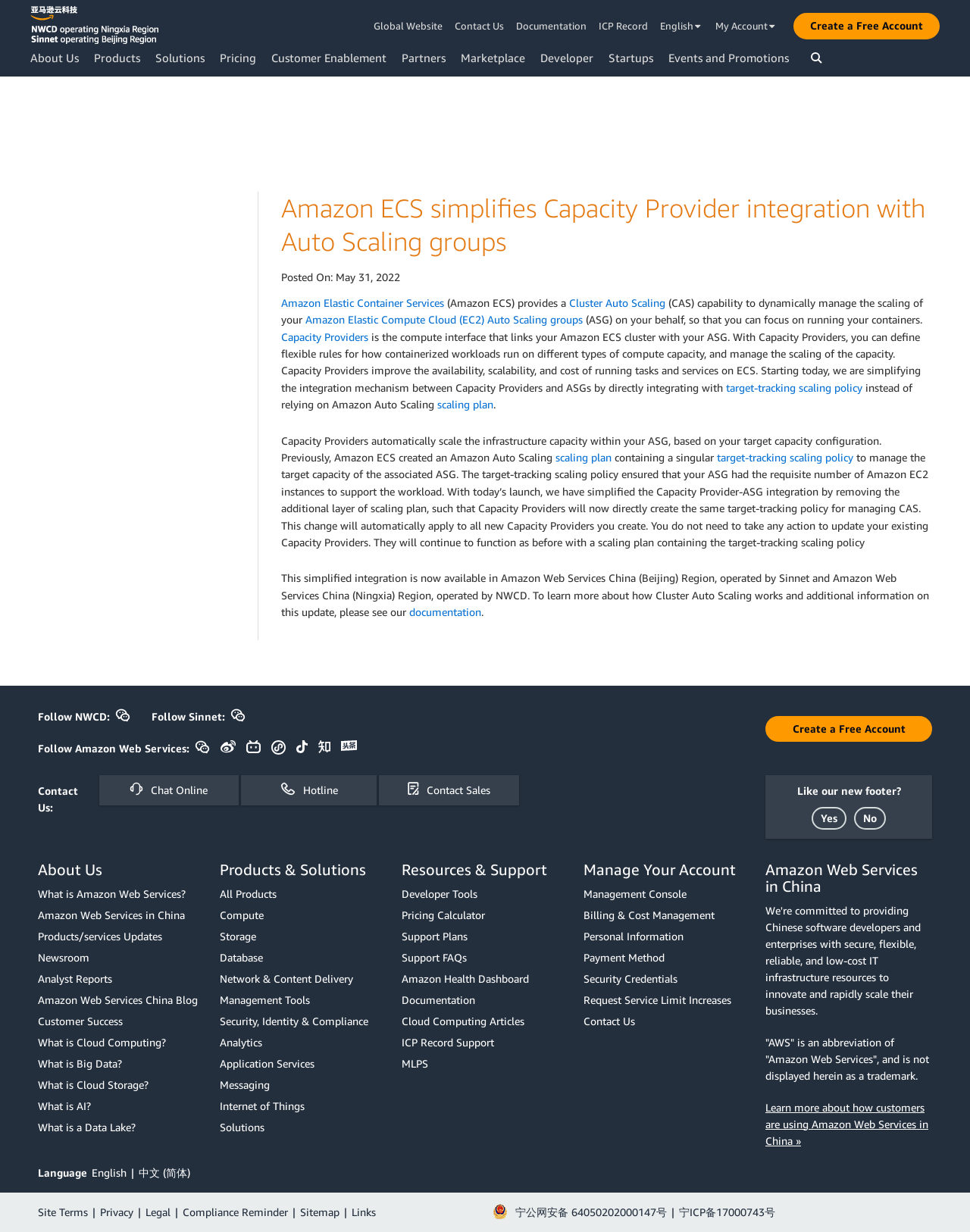Determine the bounding box coordinates of the element that should be clicked to execute the following command: "Click the 'Documentation' link".

[0.526, 0.015, 0.611, 0.028]